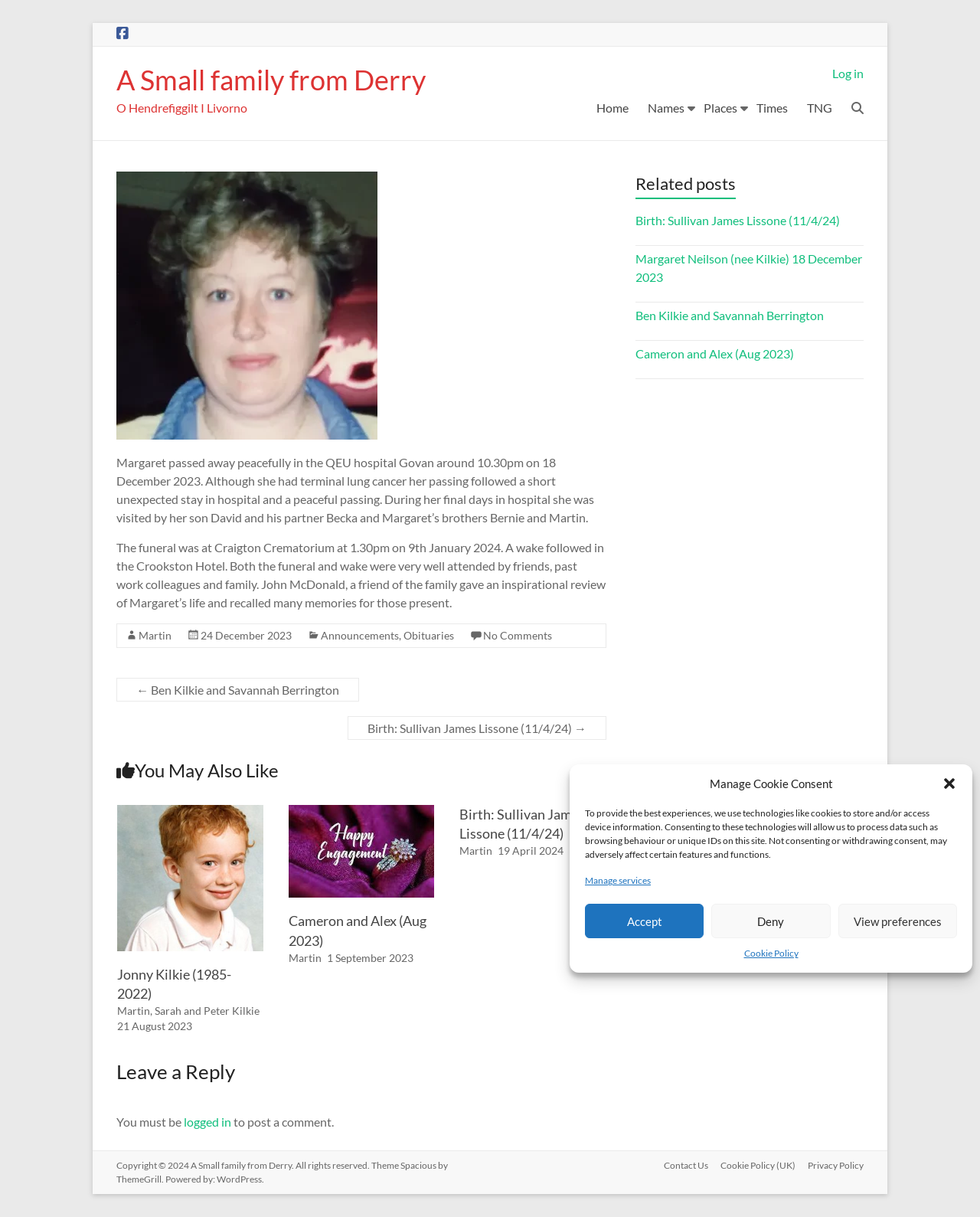Identify the bounding box coordinates of the part that should be clicked to carry out this instruction: "Read the 'Obituaries'".

[0.412, 0.517, 0.463, 0.527]